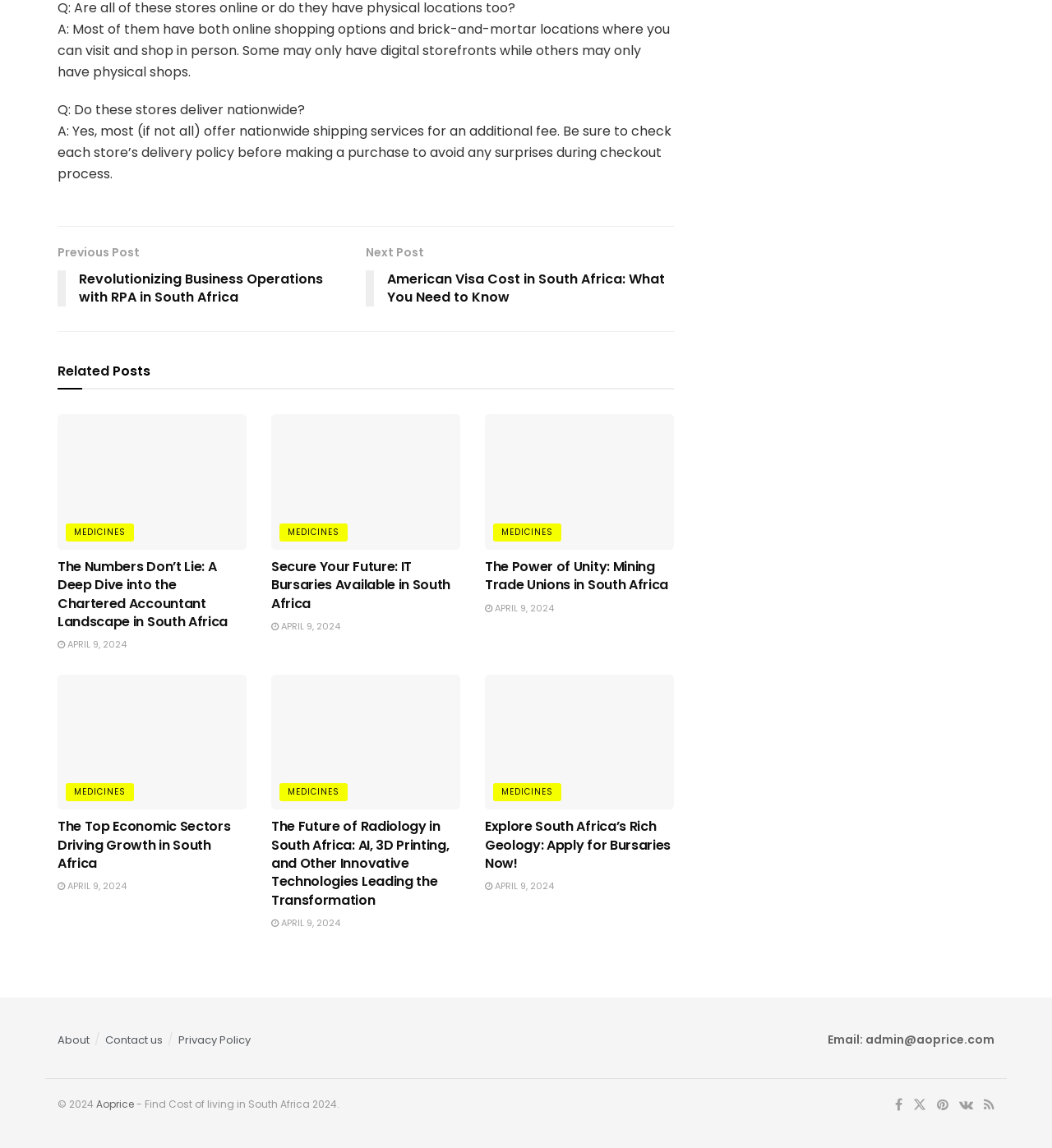Find the bounding box coordinates for the HTML element described in this sentence: "April 9, 2024". Provide the coordinates as four float numbers between 0 and 1, in the format [left, top, right, bottom].

[0.461, 0.766, 0.527, 0.778]